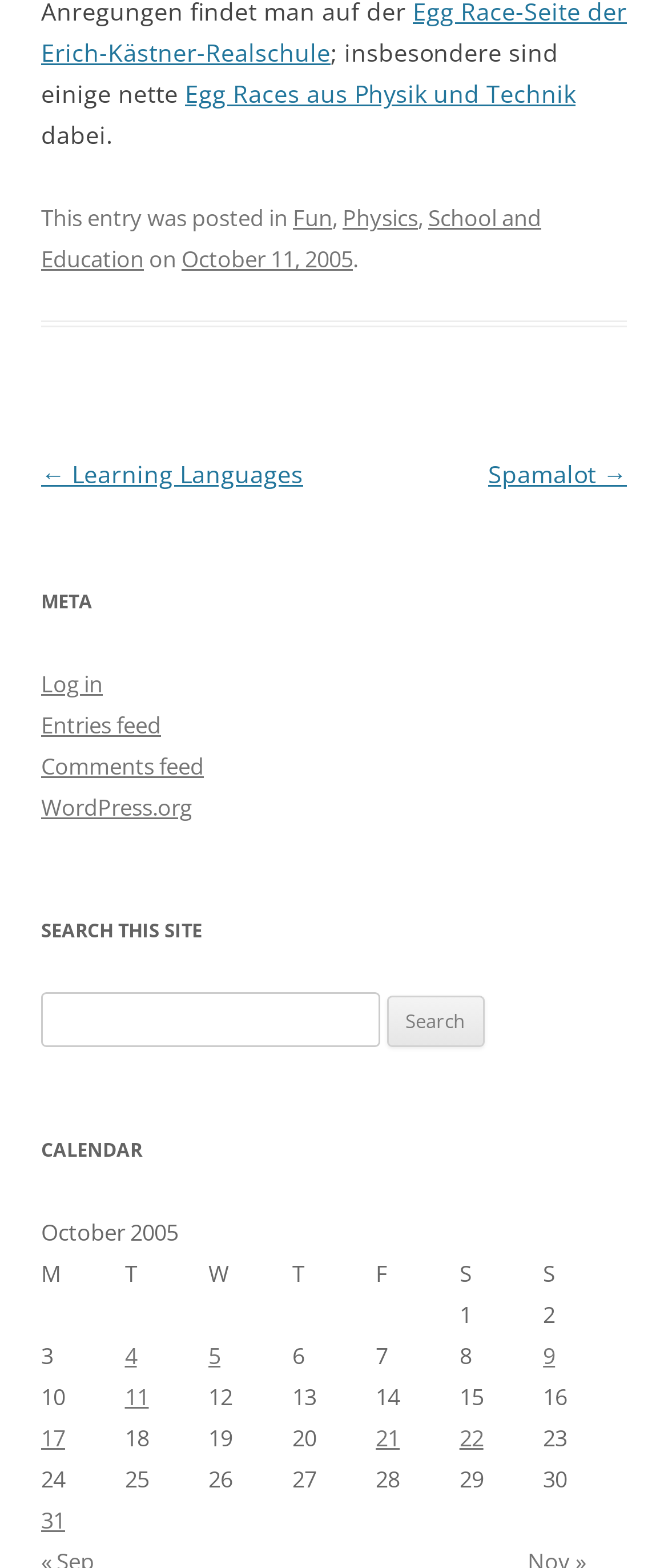Specify the bounding box coordinates of the element's area that should be clicked to execute the given instruction: "Search for something". The coordinates should be four float numbers between 0 and 1, i.e., [left, top, right, bottom].

[0.062, 0.633, 0.568, 0.668]